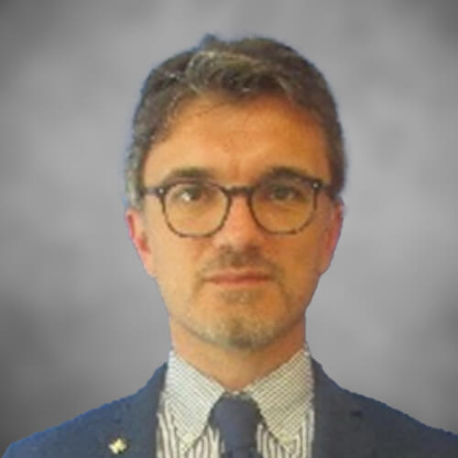What is the effect of the background in the image?
Utilize the information in the image to give a detailed answer to the question.

The background of the image is softly blurred, which allows Armando Gorlani to stand out as the focal point, reinforcing his professional stature within the energy sector.